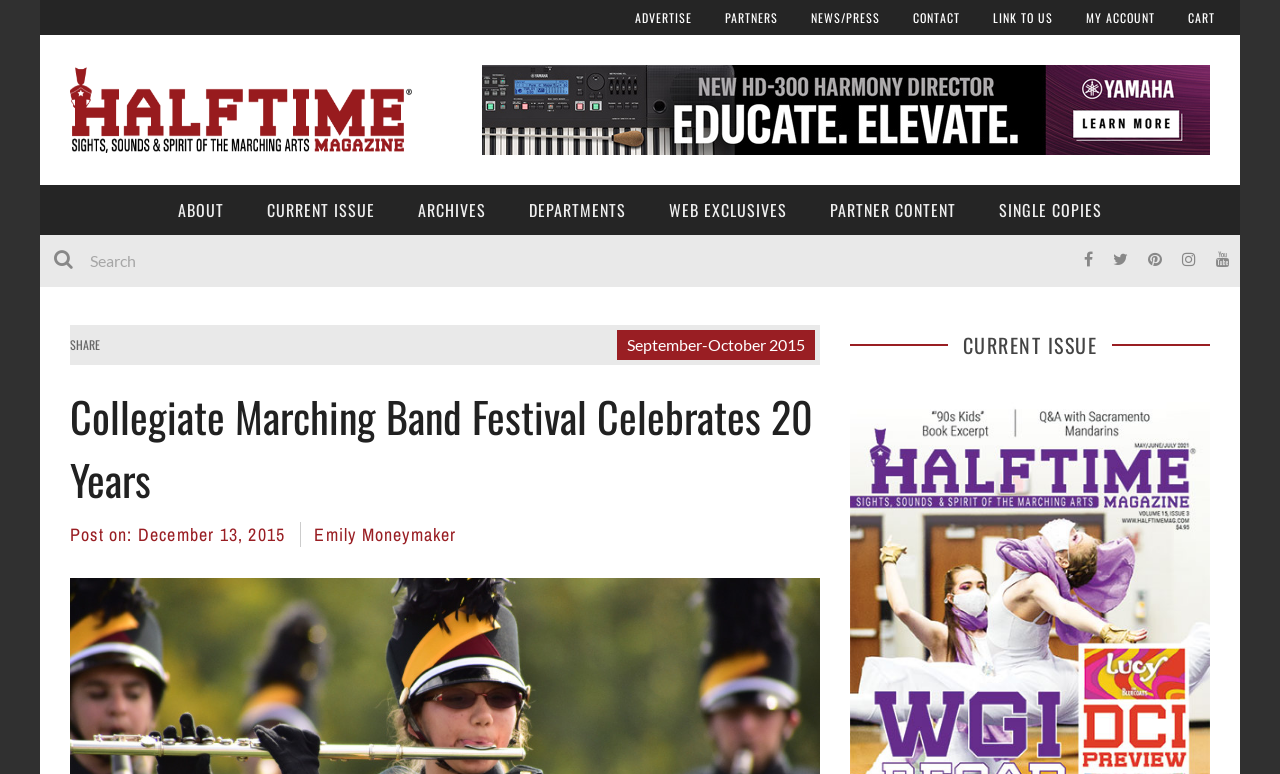Locate the bounding box coordinates of the UI element described by: "Partner Content". Provide the coordinates as four float numbers between 0 and 1, formatted as [left, top, right, bottom].

[0.633, 0.239, 0.762, 0.304]